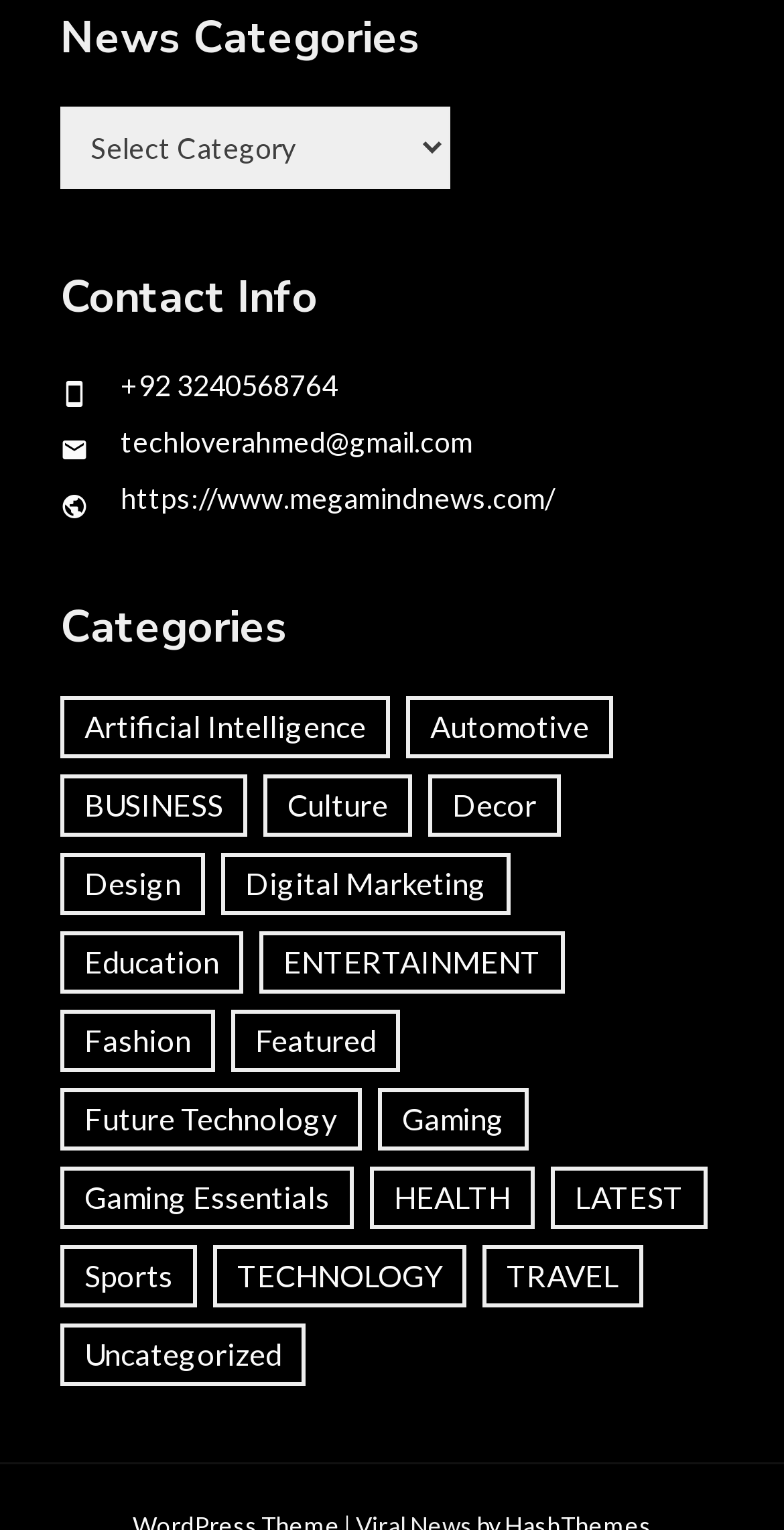Answer the question below in one word or phrase:
How many news categories are available?

23